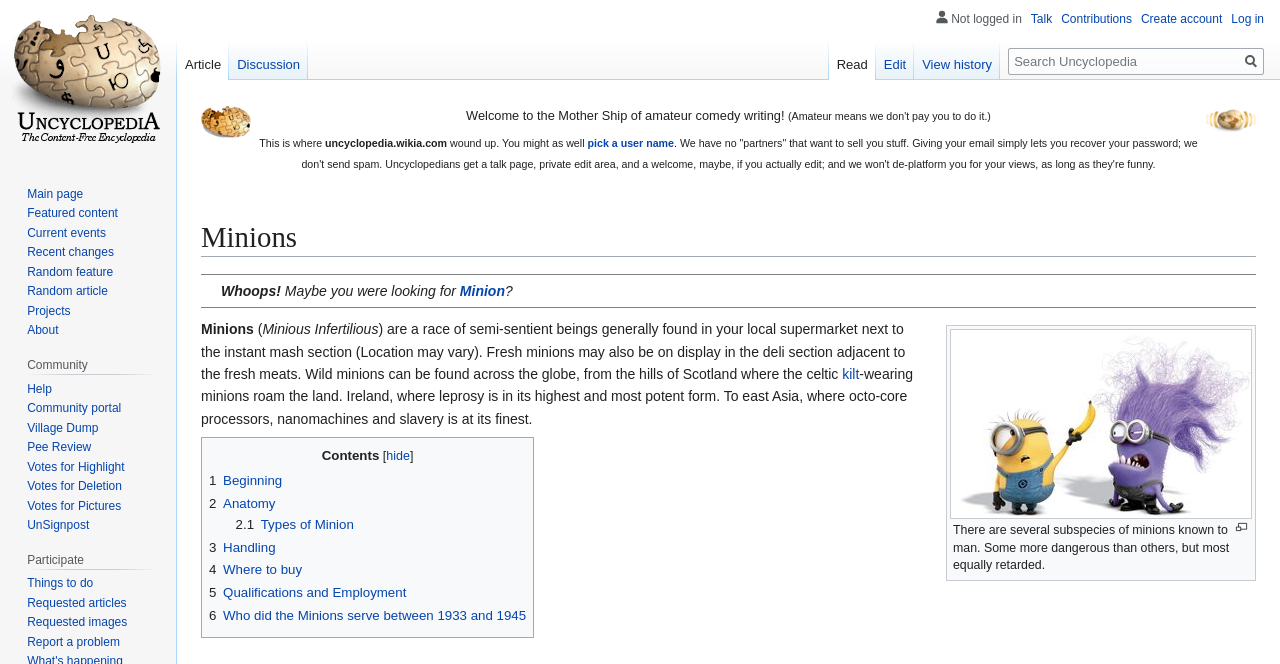Based on the element description 4 Where to buy, identify the bounding box of the UI element in the given webpage screenshot. The coordinates should be in the format (top-left x, top-left y, bottom-right x, bottom-right y) and must be between 0 and 1.

[0.163, 0.847, 0.236, 0.87]